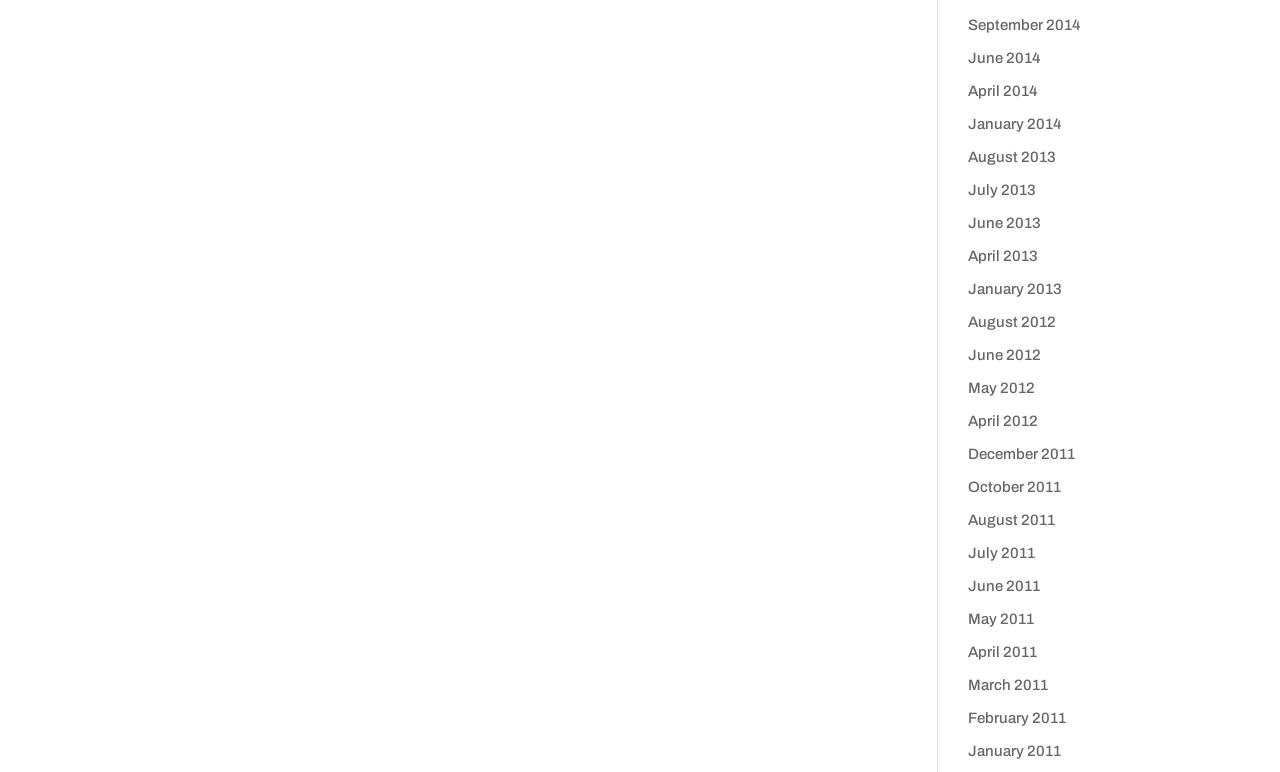What is the most recent month listed?
Please provide a comprehensive answer based on the contents of the image.

By examining the list of links, I can see that the most recent month listed is September 2014, which is the first link in the list.